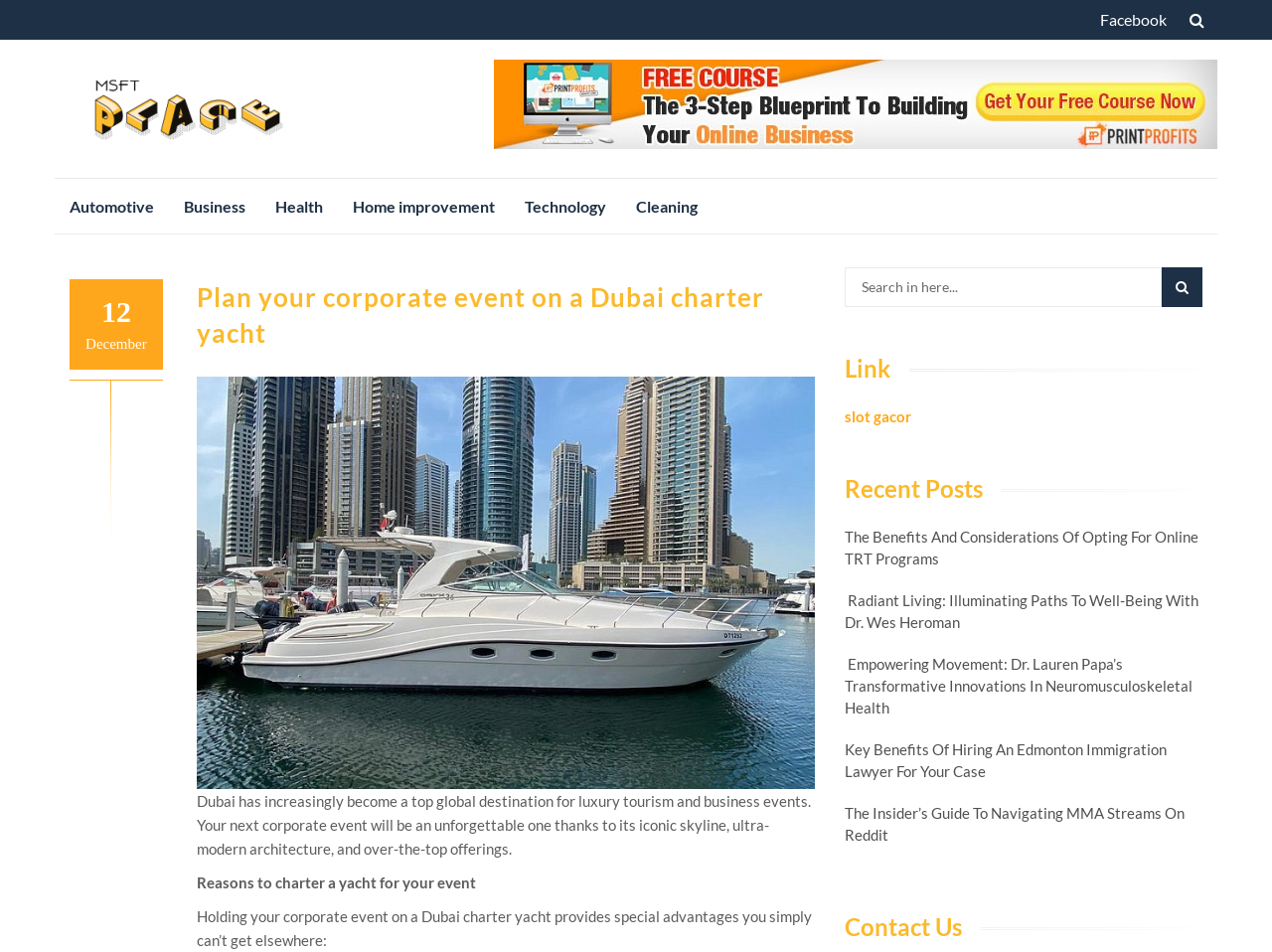What type of links are listed under 'Recent Posts'?
Examine the image and provide an in-depth answer to the question.

The links listed under 'Recent Posts' appear to be links to individual articles or blog posts, as they have descriptive titles and are grouped together in a section labeled 'Recent Posts'.